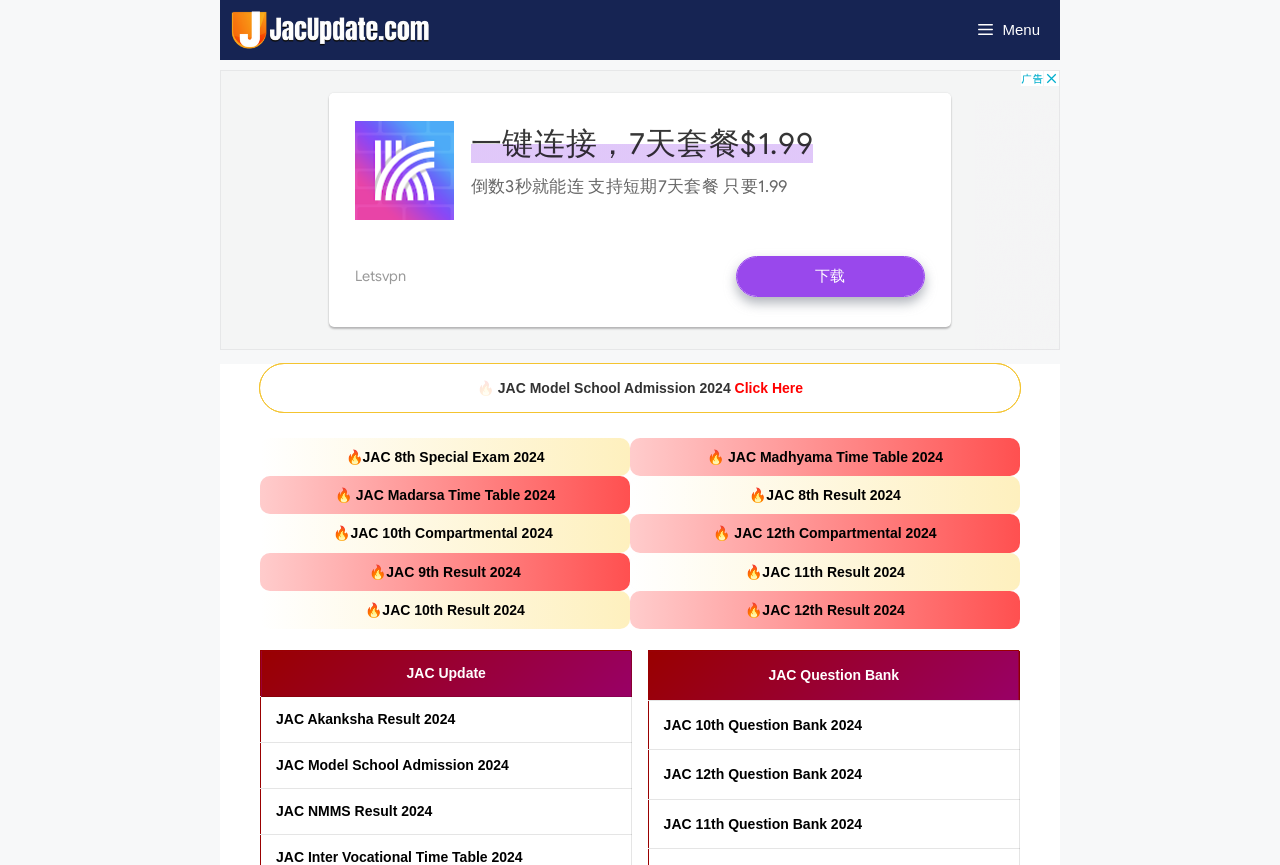Locate the bounding box coordinates of the clickable region to complete the following instruction: "Click on the 'JAC 10th Compartmental 2024' link."

[0.261, 0.607, 0.435, 0.626]